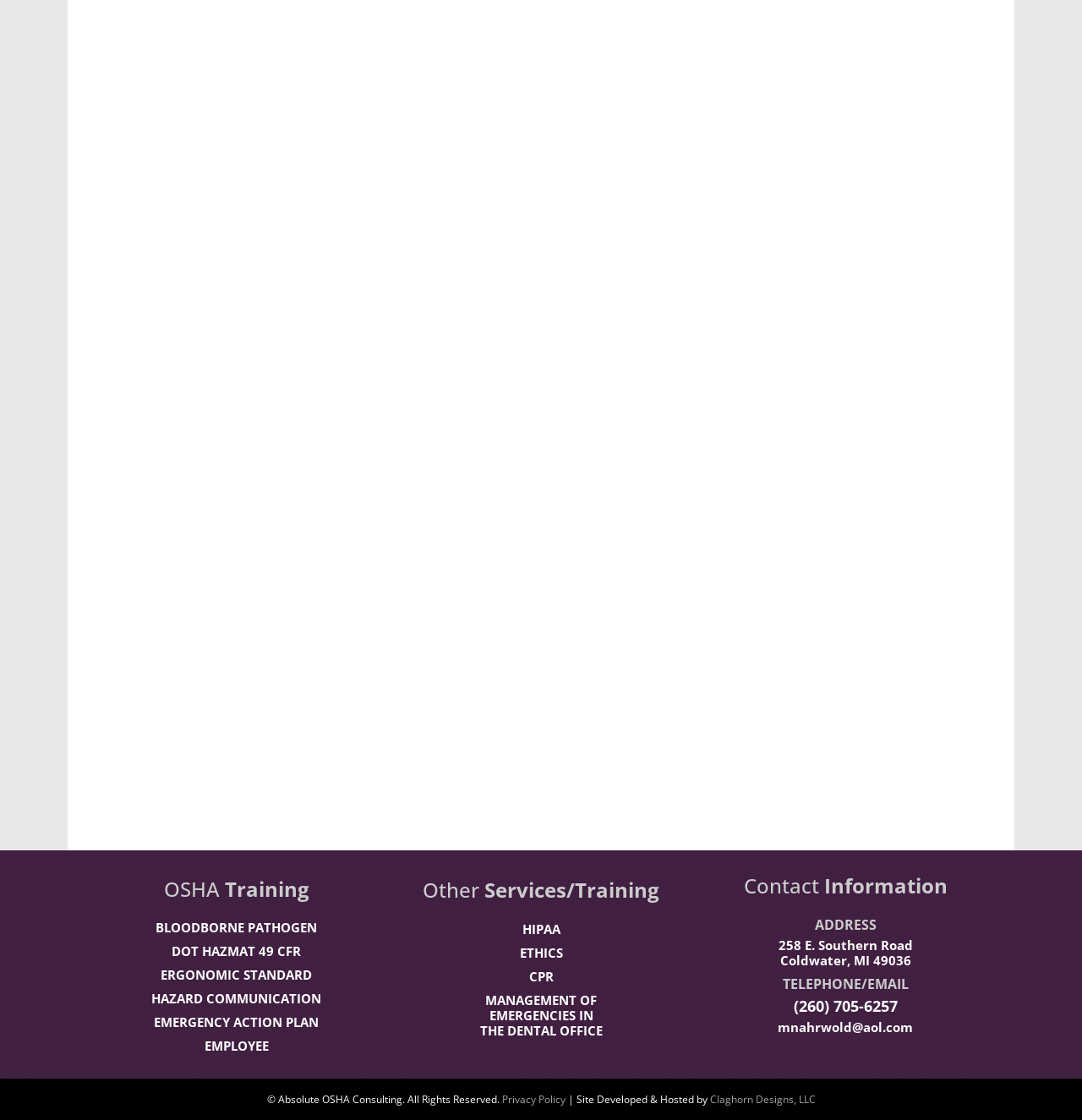Please provide the bounding box coordinates for the element that needs to be clicked to perform the instruction: "Click on CPR". The coordinates must consist of four float numbers between 0 and 1, formatted as [left, top, right, bottom].

[0.489, 0.865, 0.511, 0.879]